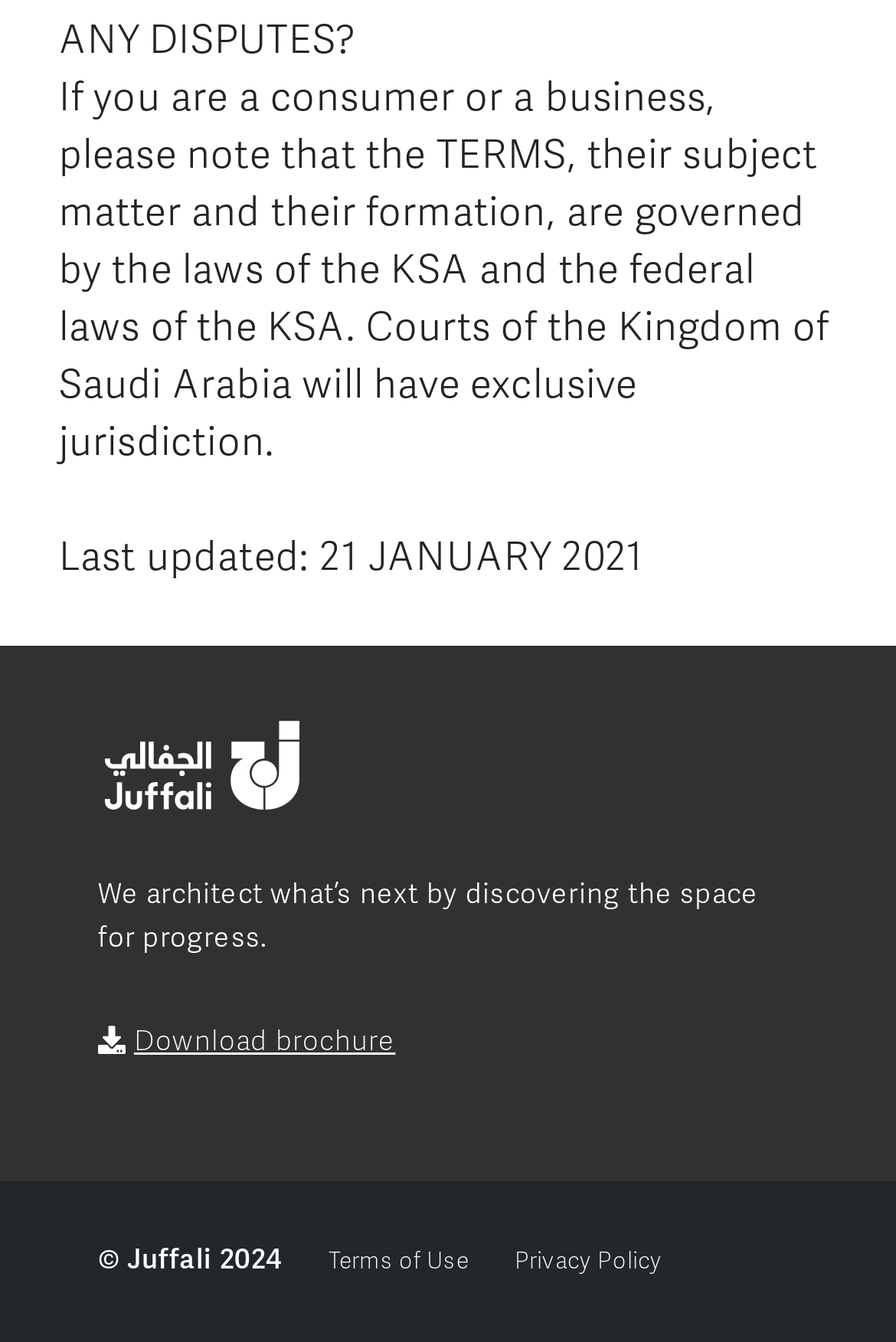What is the year mentioned in the footer?
Give a comprehensive and detailed explanation for the question.

The answer can be found in the StaticText element with the text '2024', which is located in the footer section of the webpage.